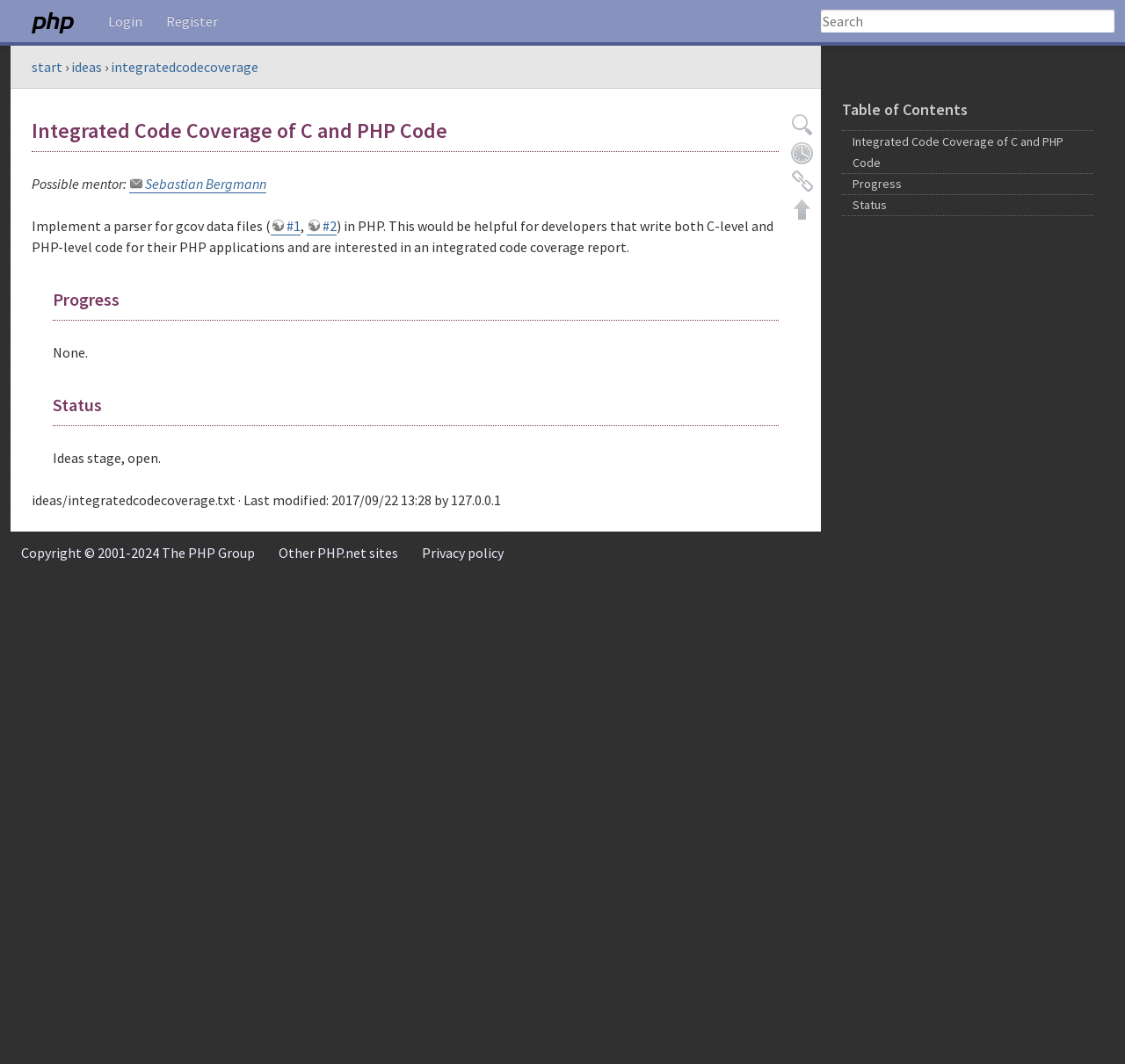What is the main topic of this webpage?
Using the picture, provide a one-word or short phrase answer.

Integrated Code Coverage